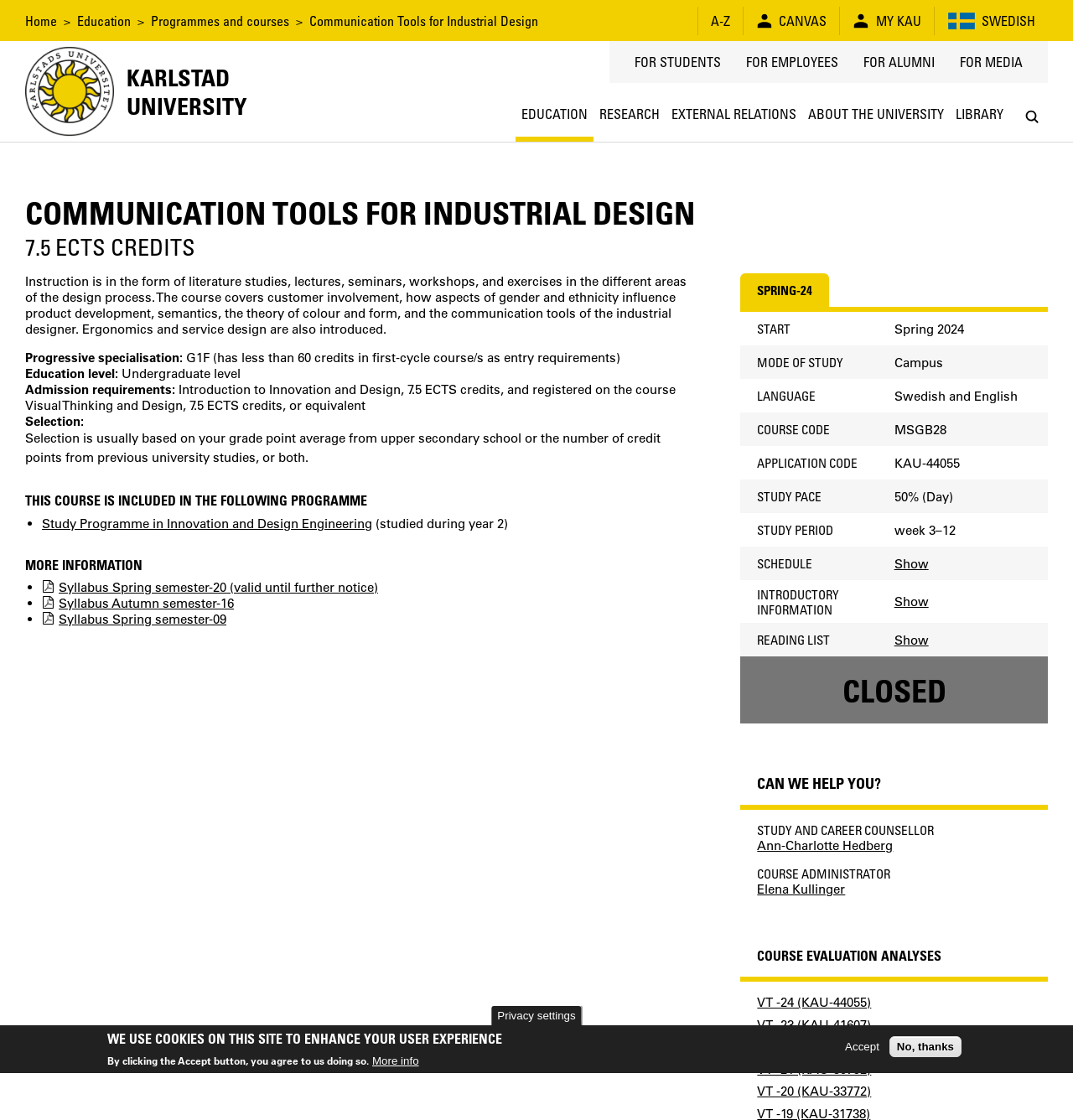Refer to the screenshot and answer the following question in detail:
What is the mode of study for the course?

I found the answer by looking at the 'MODE OF STUDY' section, which states 'Campus'.